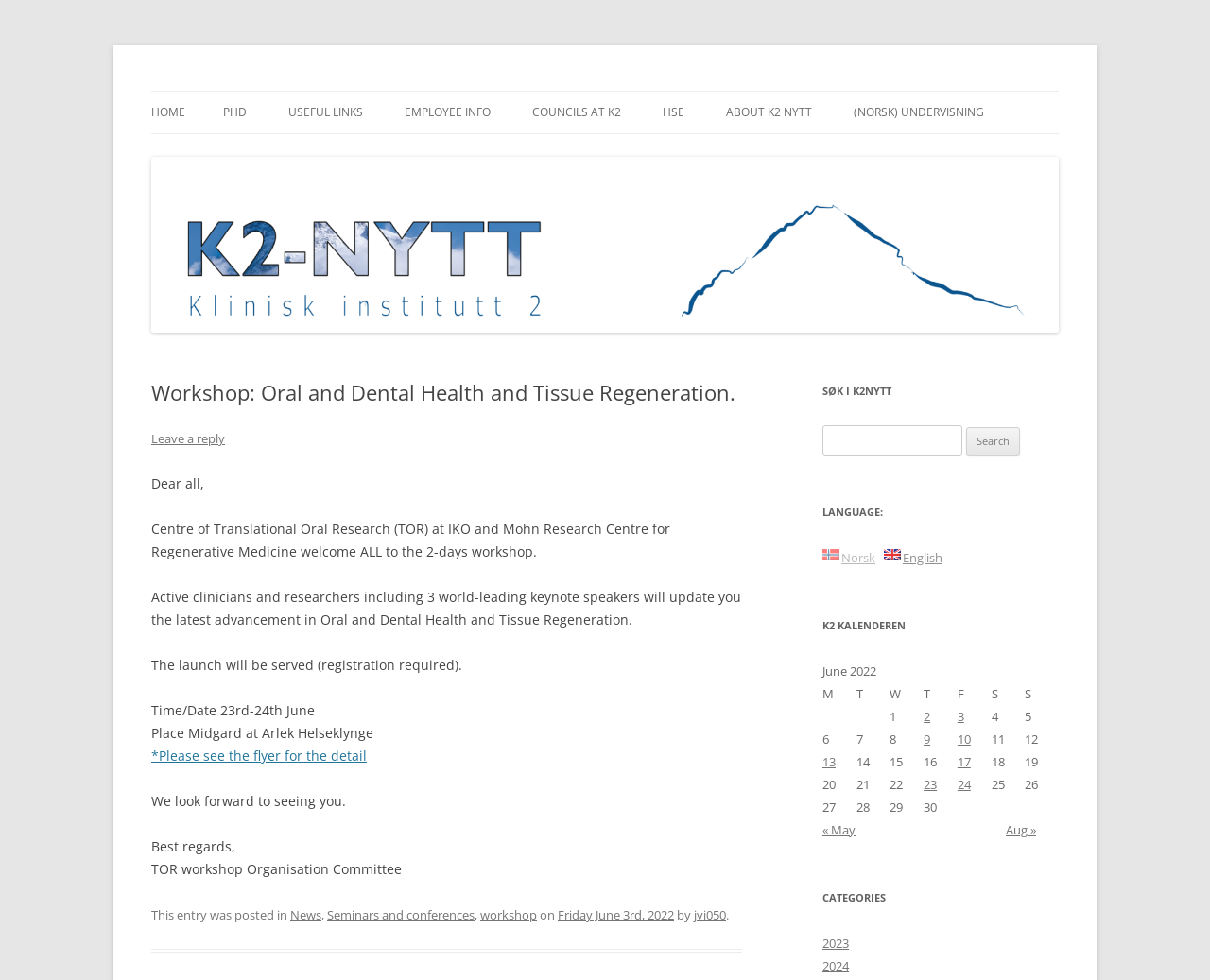Provide the bounding box coordinates of the HTML element this sentence describes: "Seminars and conferences". The bounding box coordinates consist of four float numbers between 0 and 1, i.e., [left, top, right, bottom].

[0.27, 0.925, 0.392, 0.942]